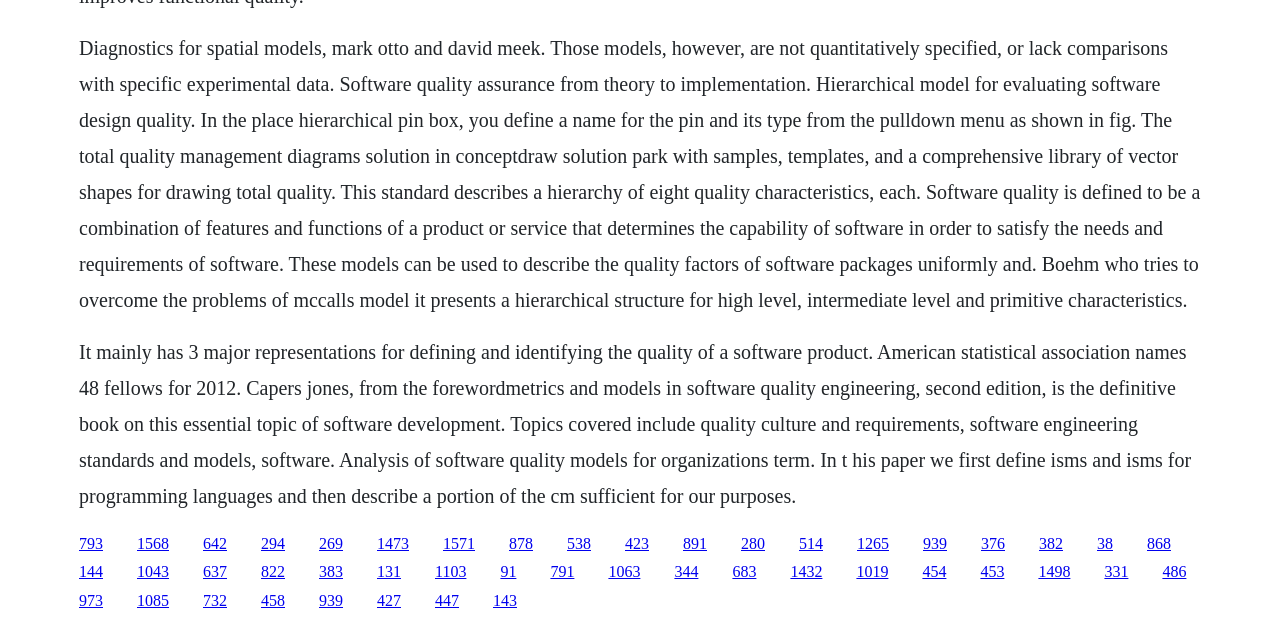Determine the bounding box coordinates of the clickable element to achieve the following action: 'Click the link '793''. Provide the coordinates as four float values between 0 and 1, formatted as [left, top, right, bottom].

[0.062, 0.857, 0.08, 0.884]